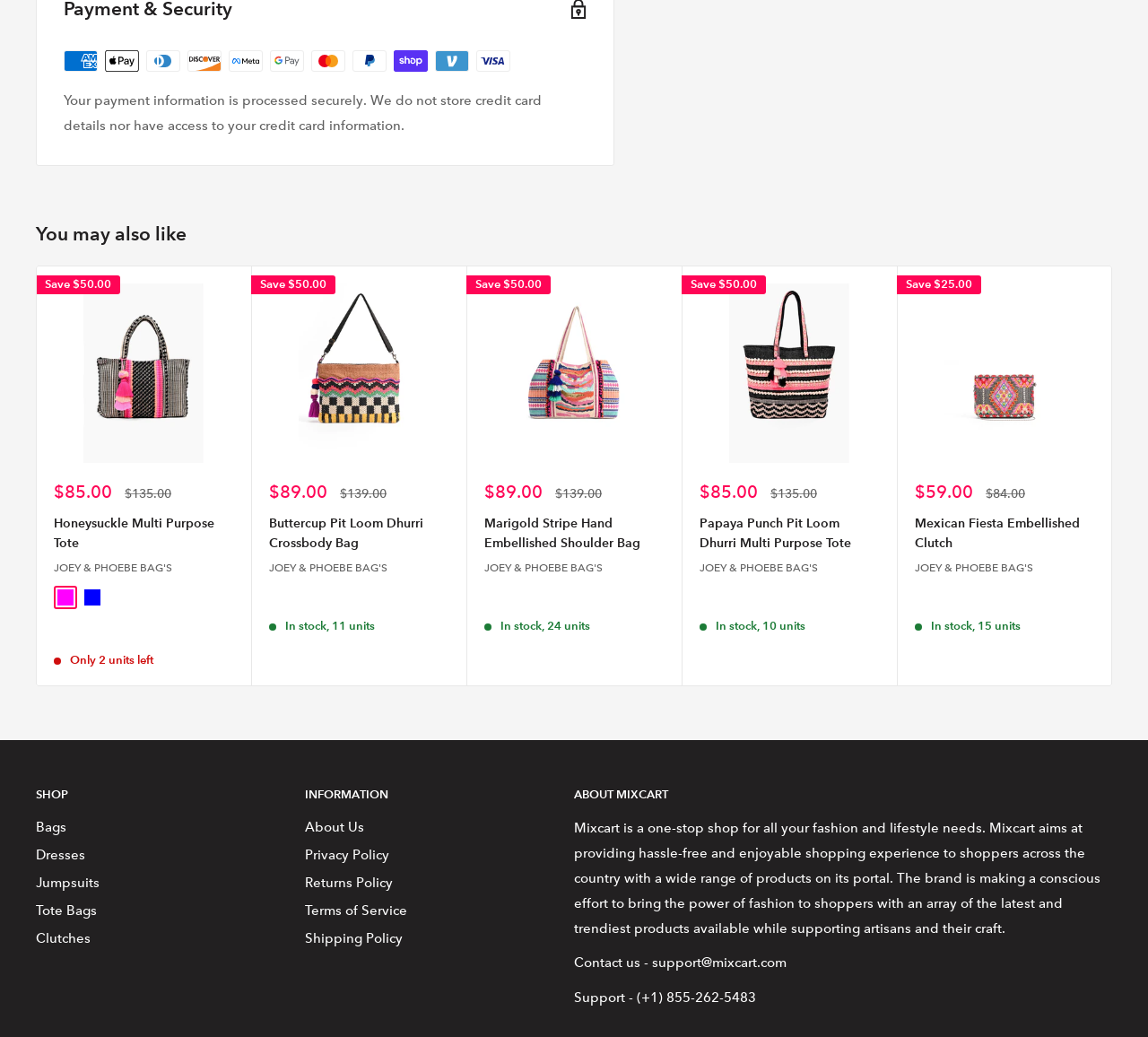What is the price of the Honeysuckle Multi Purpose Tote?
Observe the image and answer the question with a one-word or short phrase response.

$85.00